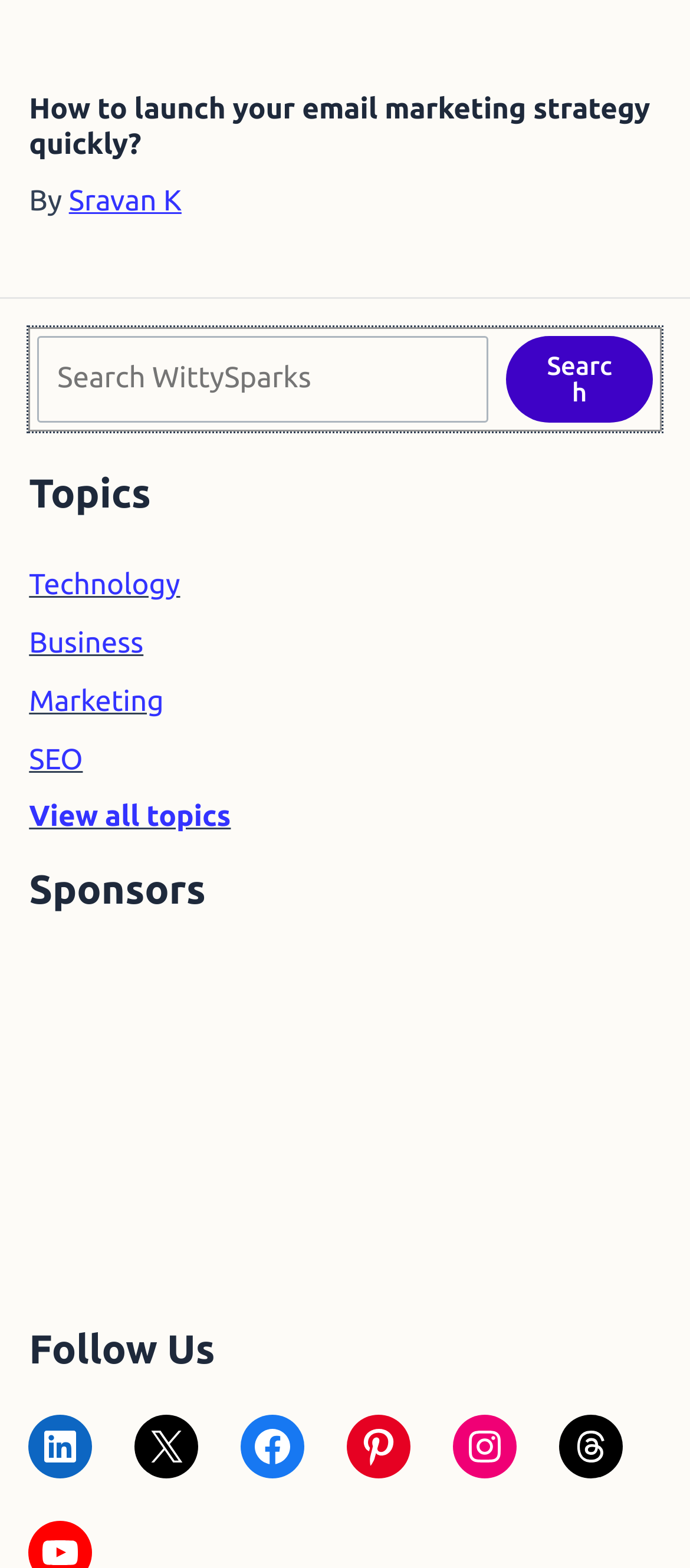Respond with a single word or phrase:
What is the purpose of the search box?

To search